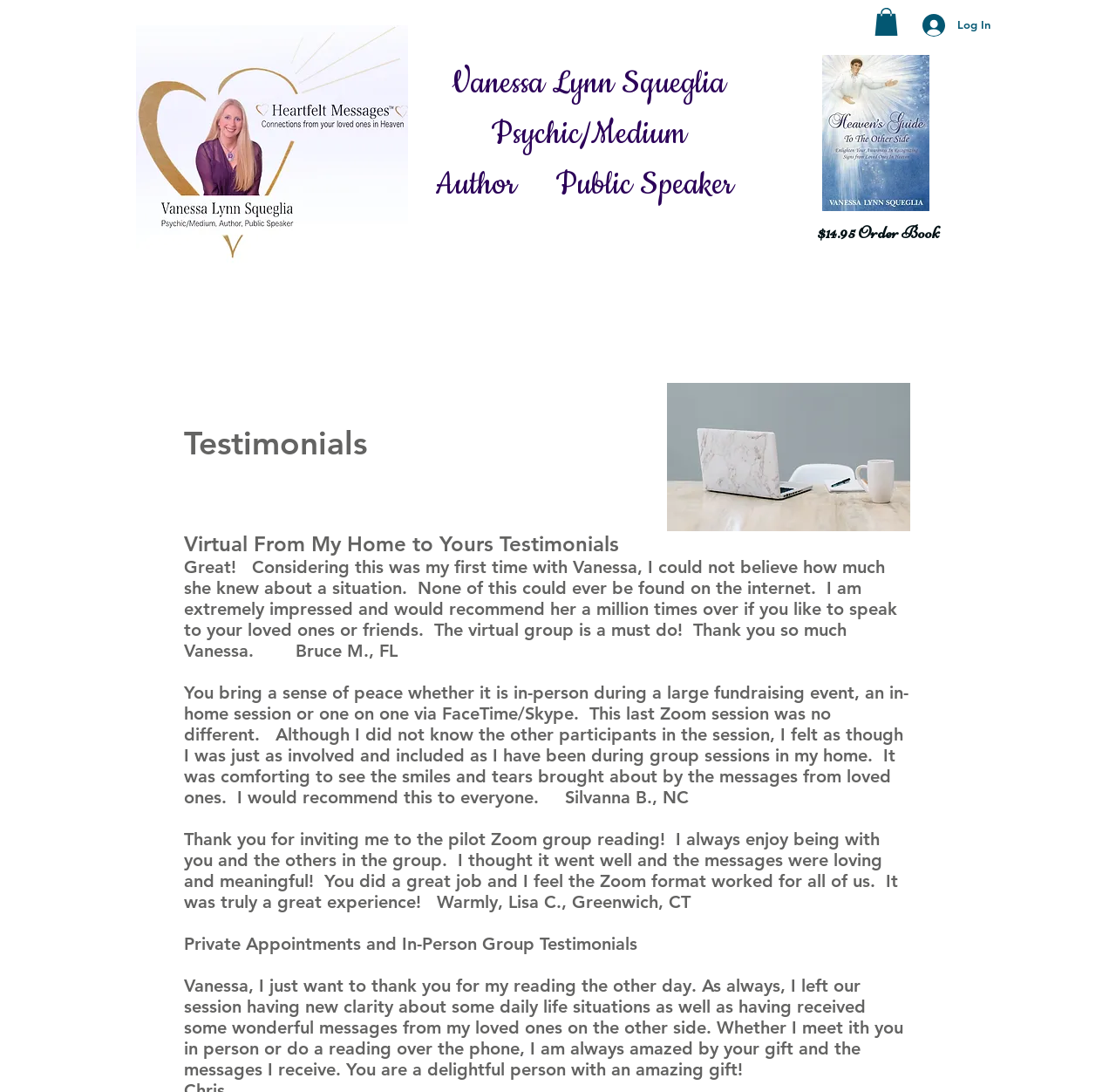What is the tone of the testimonials?
Using the image, provide a concise answer in one word or a short phrase.

Positive